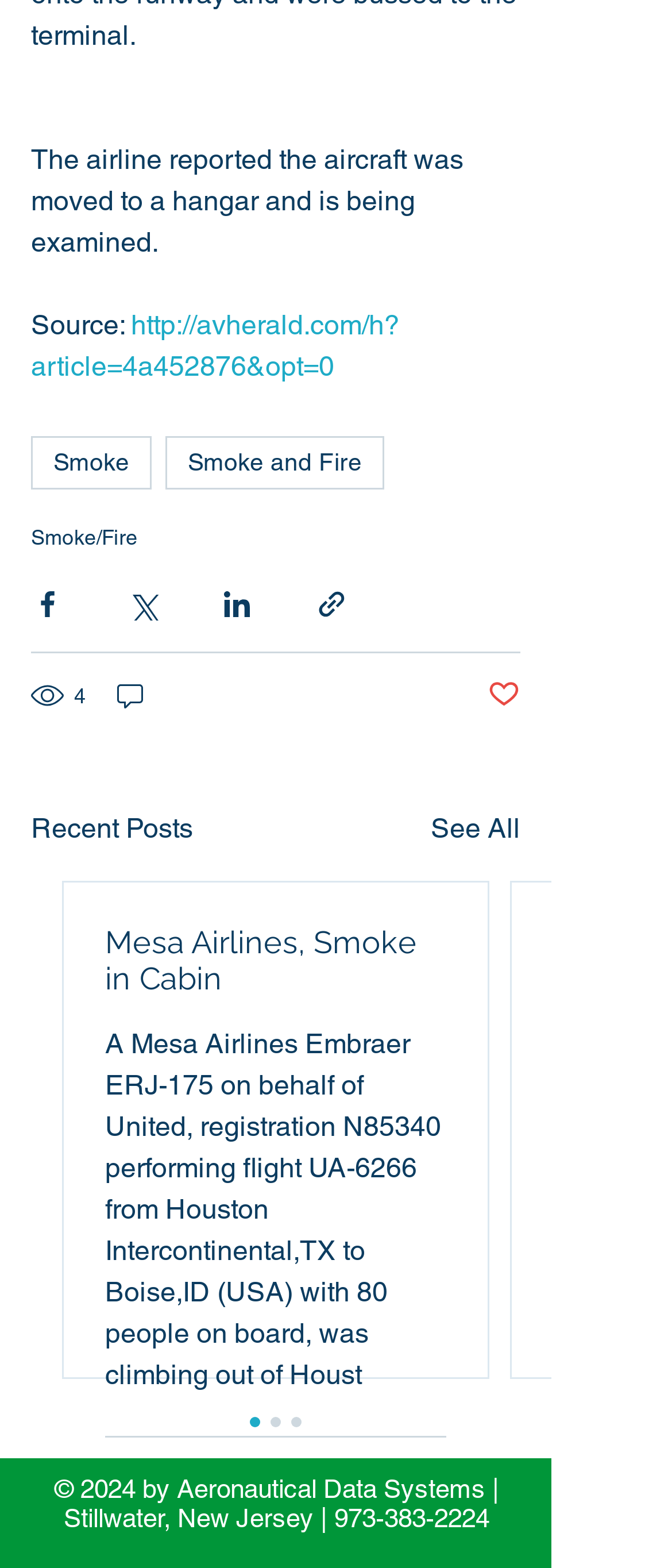How many sharing options are available for an article?
Ensure your answer is thorough and detailed.

There are four sharing options available for an article: Share via Facebook, Share via Twitter, Share via LinkedIn, and Share via link. These options can be found below the article summary.